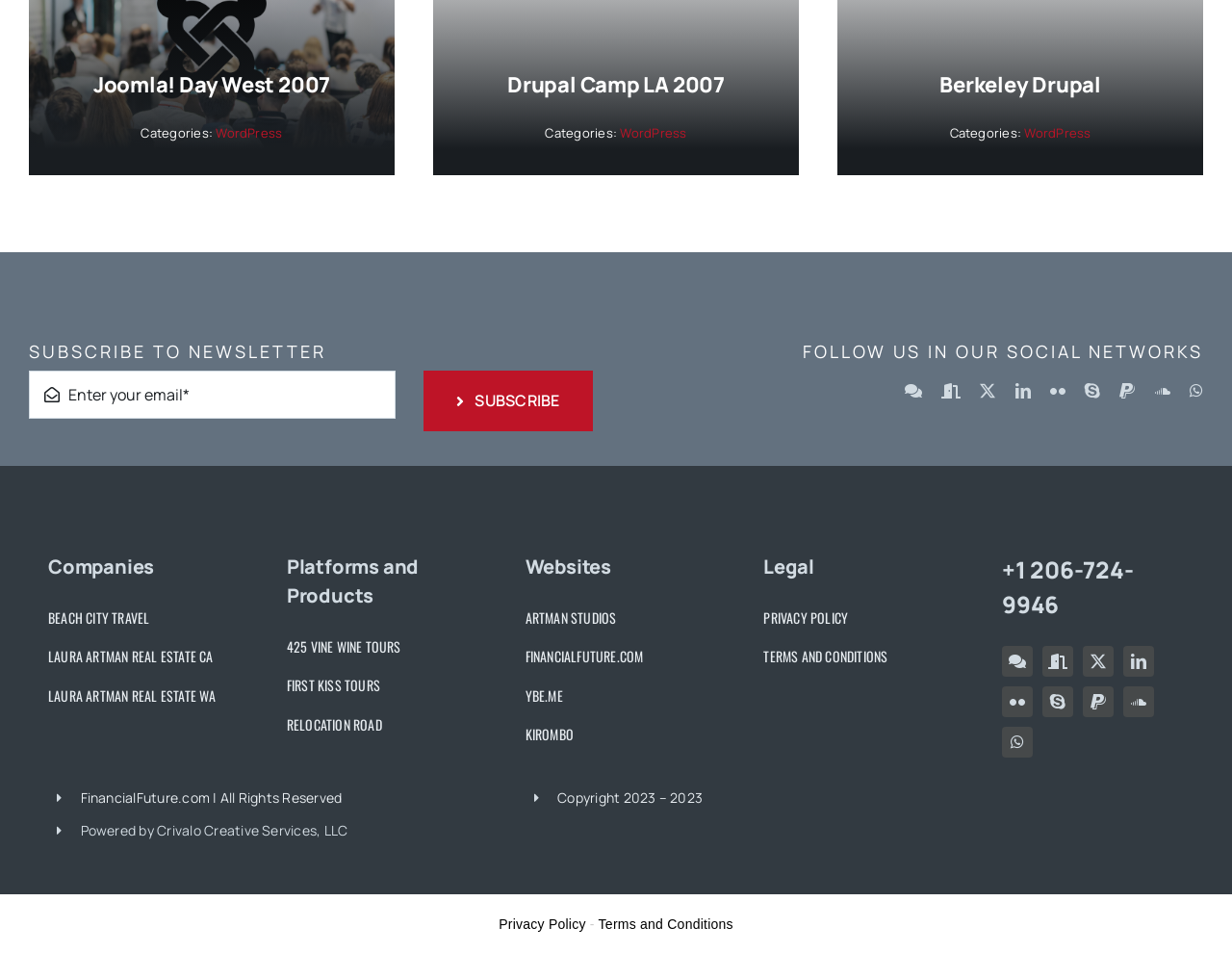Identify the bounding box coordinates for the element that needs to be clicked to fulfill this instruction: "Check Privacy Policy". Provide the coordinates in the format of four float numbers between 0 and 1: [left, top, right, bottom].

[0.62, 0.635, 0.767, 0.661]